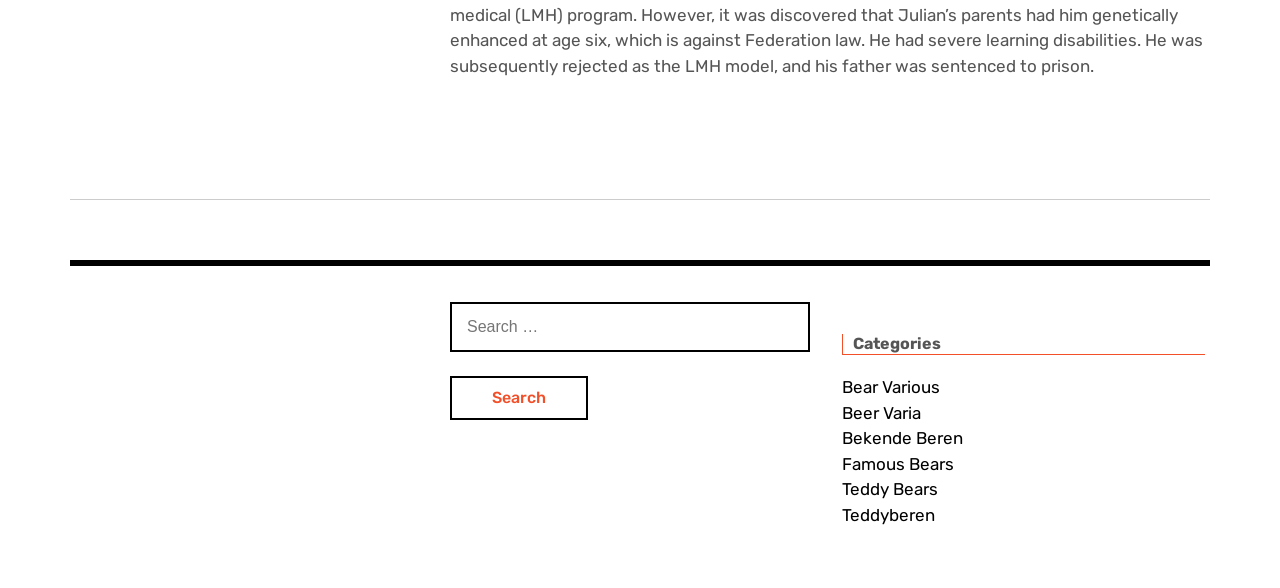What categories are available on the website?
Using the details shown in the screenshot, provide a comprehensive answer to the question.

The webpage has a section labeled 'Categories' which contains links to various categories such as 'Bear Various', 'Beer Varia', 'Bekende Beren', 'Famous Bears', 'Teddy Bears', and 'Teddyberen'. This suggests that the website is focused on bear-related topics and provides categorization for easier navigation.